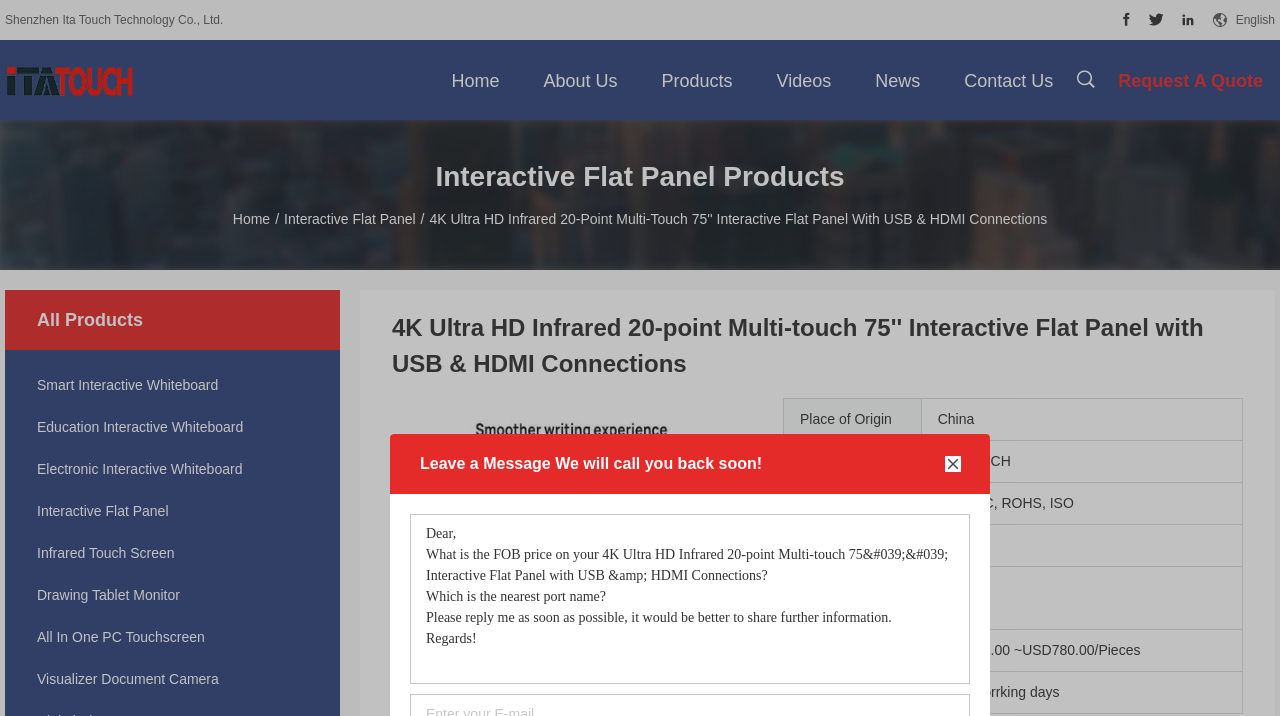Determine the bounding box coordinates of the section I need to click to execute the following instruction: "Enter inquiry details in the text box". Provide the coordinates as four float numbers between 0 and 1, i.e., [left, top, right, bottom].

[0.32, 0.718, 0.758, 0.955]